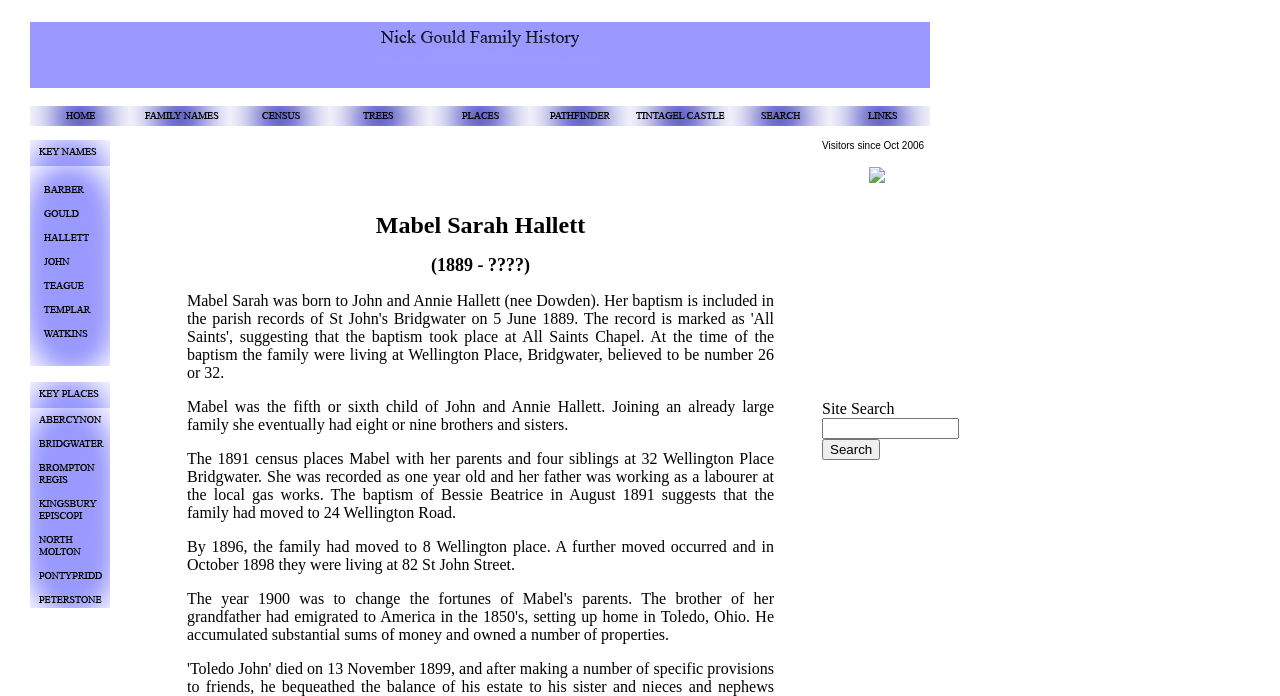What is the purpose of the textbox on this webpage?
Carefully examine the image and provide a detailed answer to the question.

I found the answer by looking at the static text element that says 'Site Search' and is located near the textbox element. This suggests that the textbox is used for searching the website.